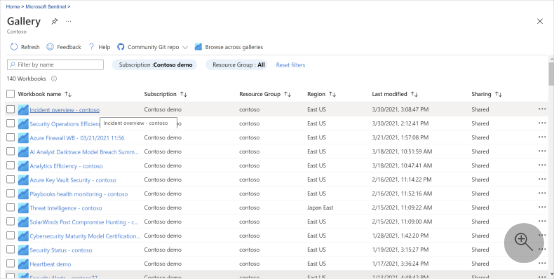What options are available in the toolbar on the right?
Examine the webpage screenshot and provide an in-depth answer to the question.

The layout of the gallery section suggests that users can navigate through multiple workbooks efficiently, with options to filter, refresh, and access additional resources through the toolbar located on the right side of the interface.